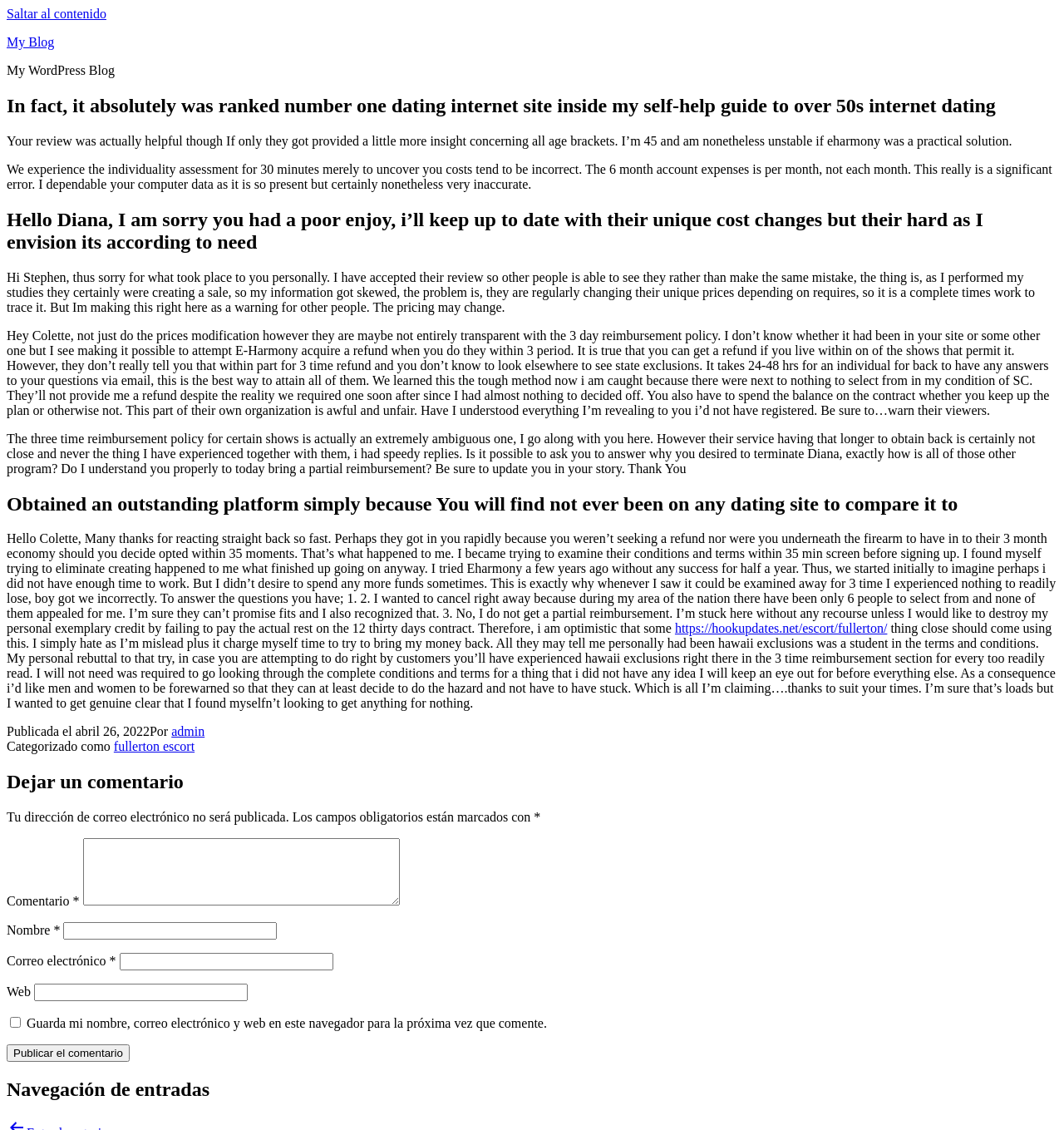Using the webpage screenshot and the element description DanGotHeals, determine the bounding box coordinates. Specify the coordinates in the format (top-left x, top-left y, bottom-right x, bottom-right y) with values ranging from 0 to 1.

None